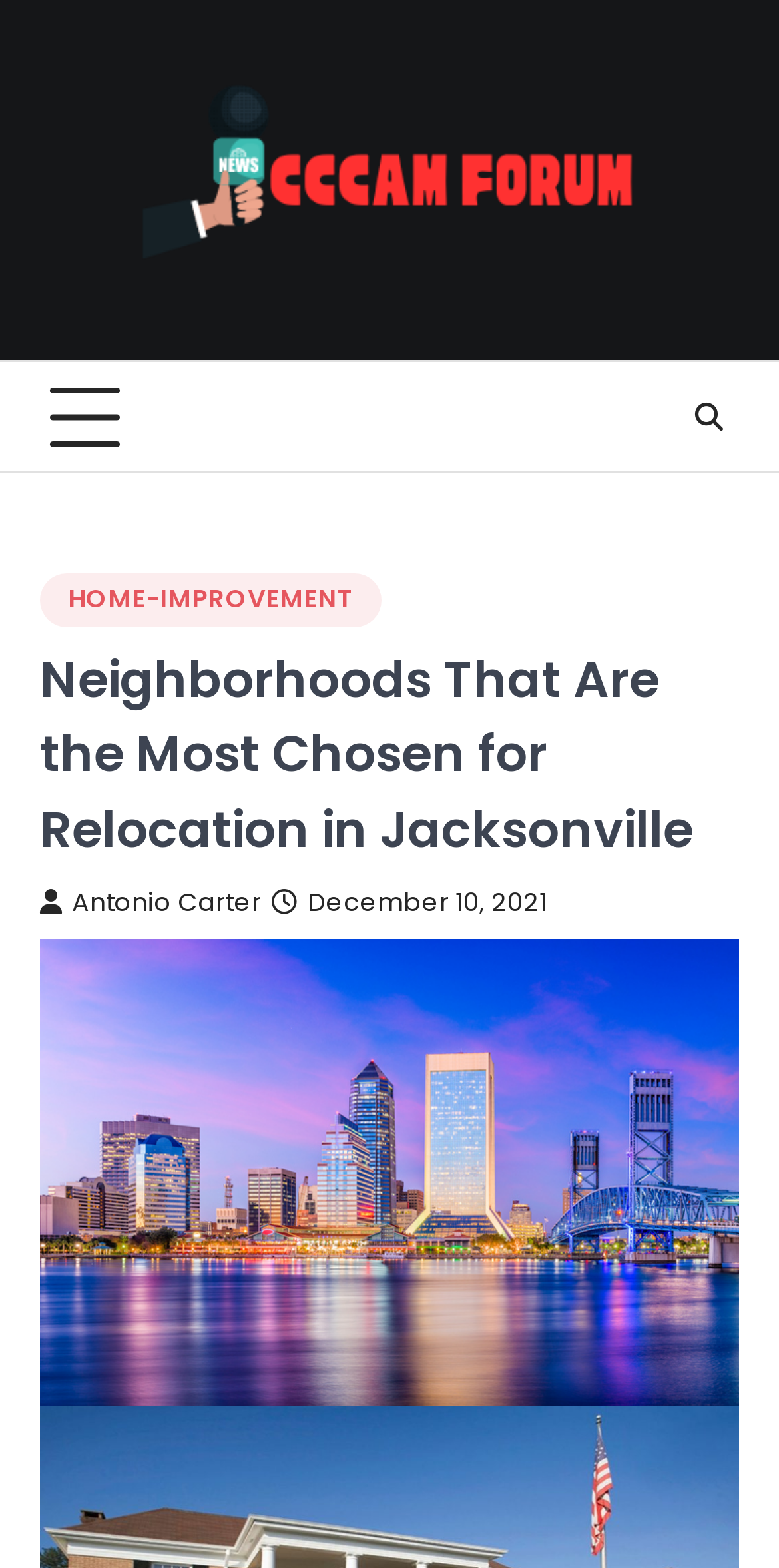Present a detailed account of what is displayed on the webpage.

The webpage appears to be a forum or blog post about neighborhoods in Jacksonville, Florida. At the top left of the page, there is a link to the "Cccam Forum" with an accompanying image of the same name. Below this, there is an unlabelled button. 

On the right side of the page, there is a link with a home icon, which is likely a navigation link to the homepage. Below this, there is a header section that spans the width of the page, containing the title "Neighborhoods That Are the Most Chosen for Relocation in Jacksonville". 

Underneath the title, there are two links: one to the author, "Antonio Carter", and another to the publication date, "December 10, 2021". The publication date is also marked with a time element, although the exact time is not specified.